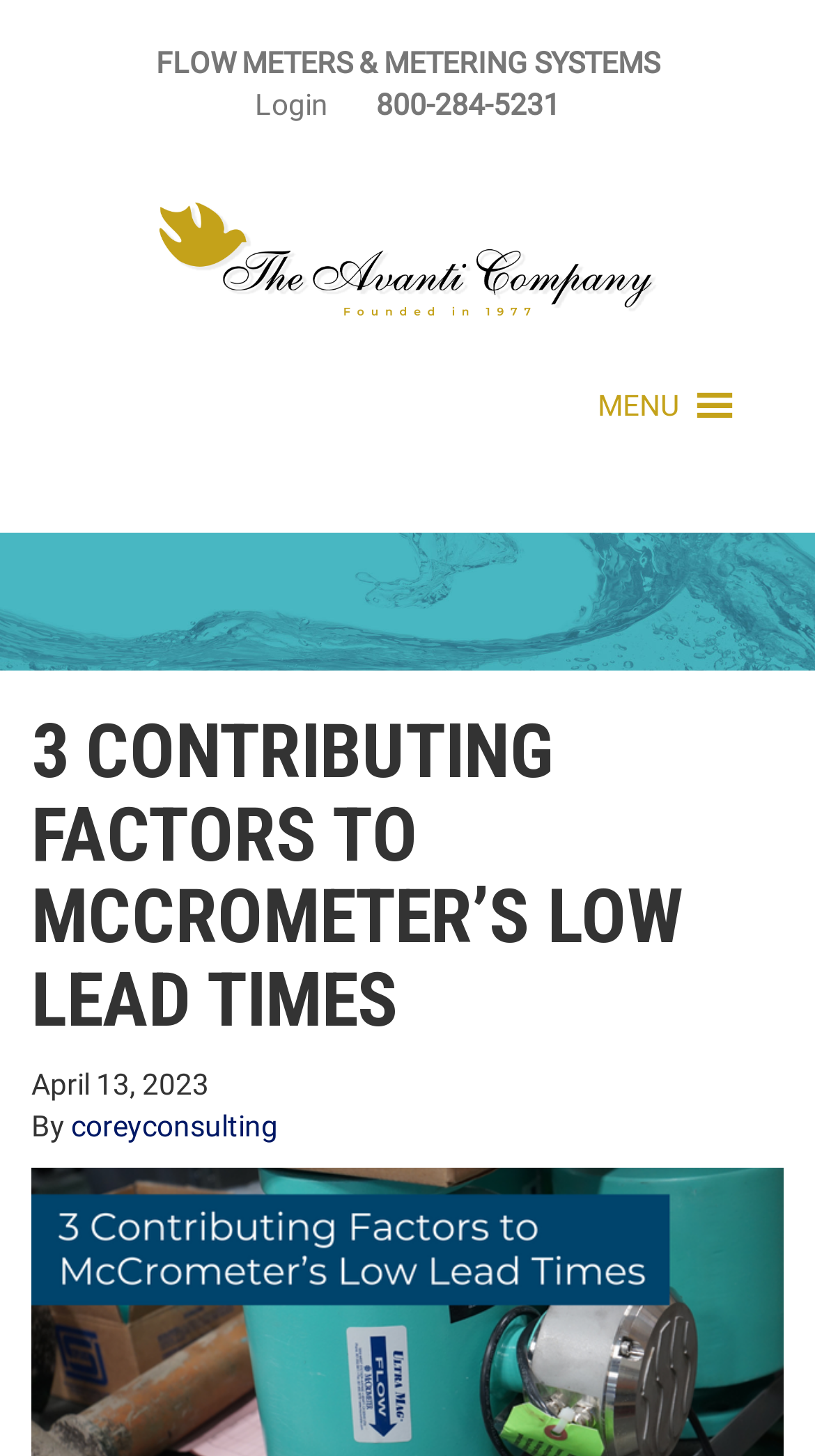Is the menu expanded?
Please provide a single word or phrase as your answer based on the screenshot.

False